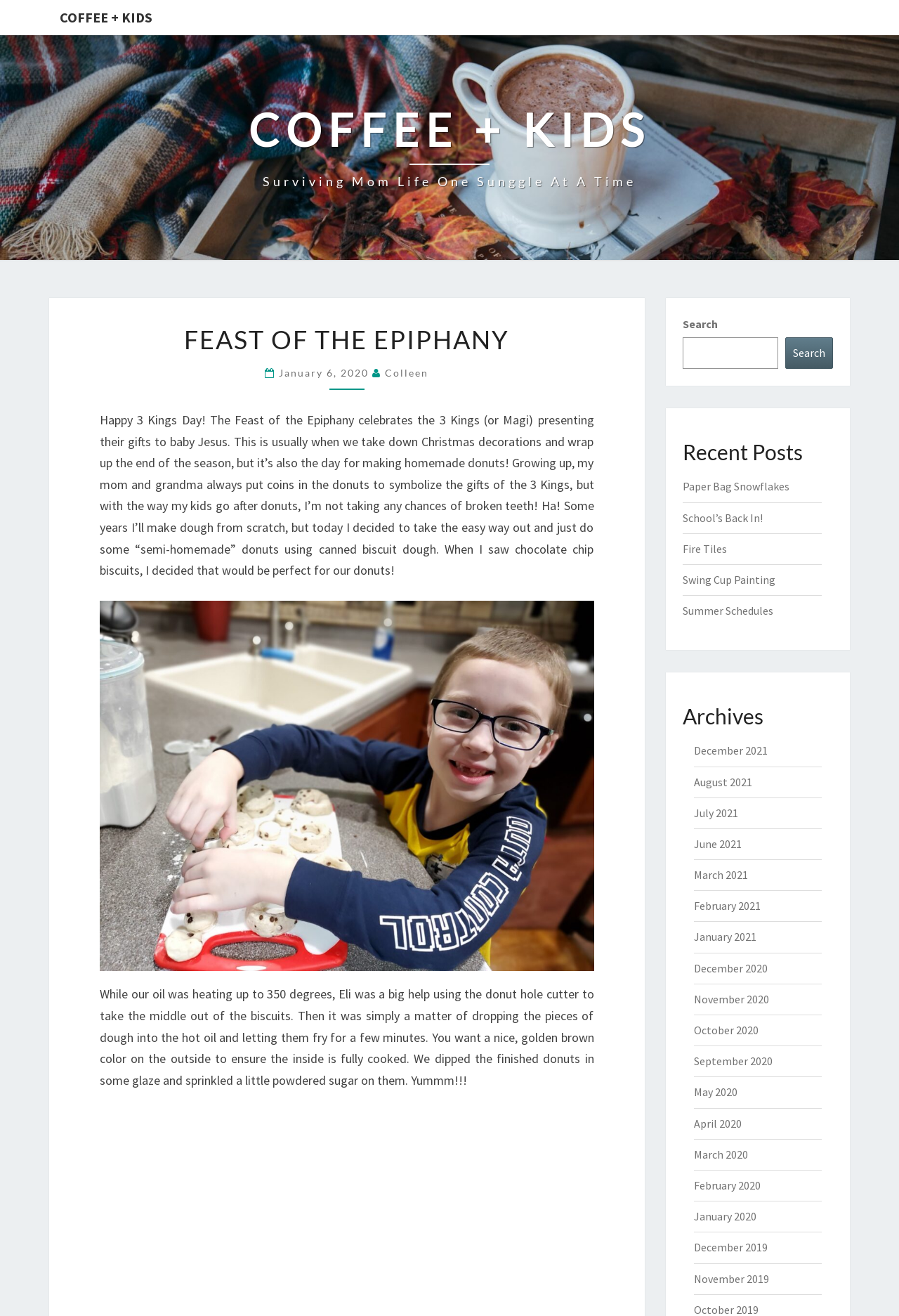What is the occasion being celebrated? Look at the image and give a one-word or short phrase answer.

Feast of the Epiphany